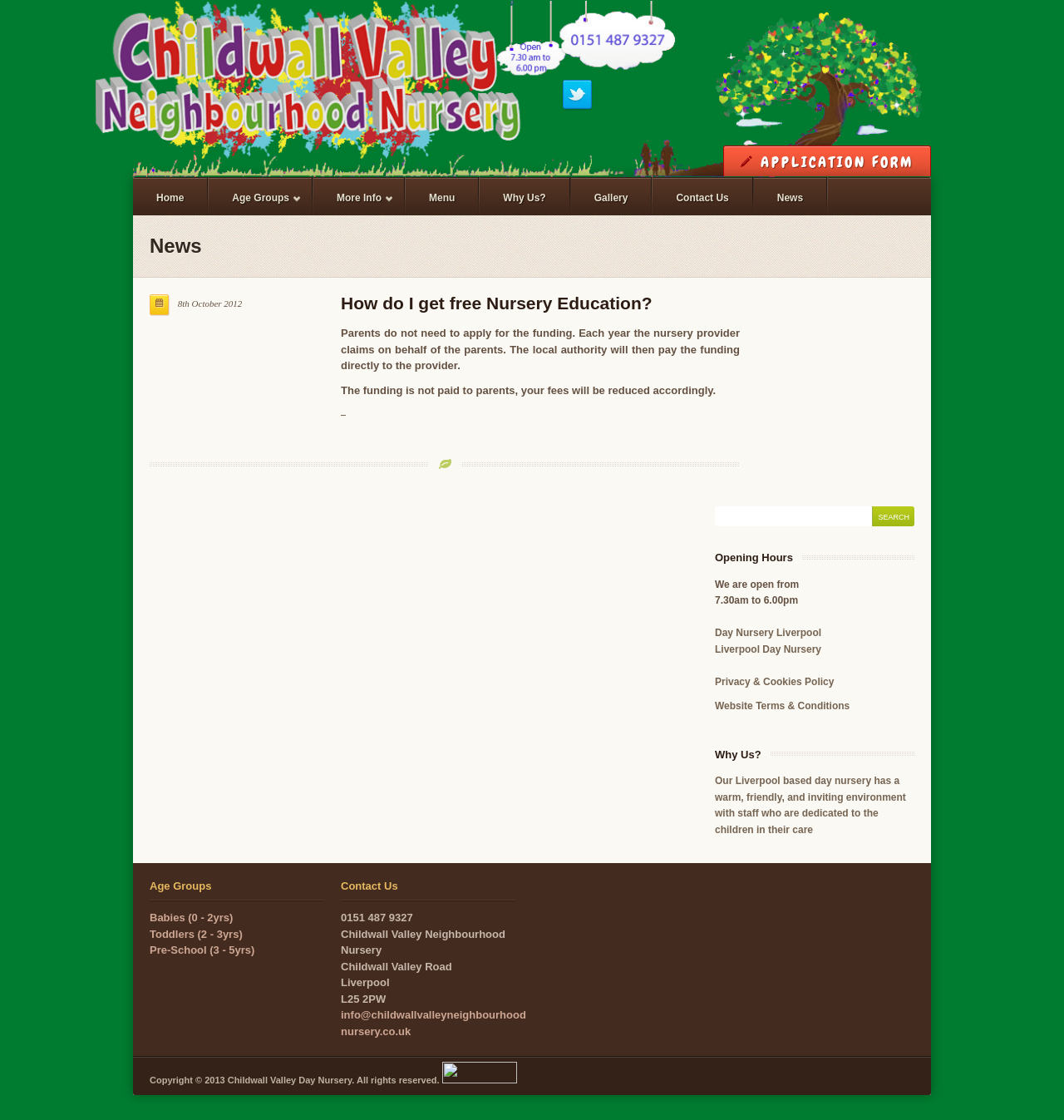Write an exhaustive caption that covers the webpage's main aspects.

This webpage is about Childwall Valley Neighbourhood Nursery, specifically providing information on how to get free nursery education. At the top, there is a Twitter link and an image, accompanied by a link to the nursery's website. Below this, there is a prominent link to an application form.

The main content of the page is divided into two sections. On the left, there is a menu with links to various pages, including Home, Age Groups, More Info, Menu, Why Us?, Gallery, Contact Us, and News. On the right, there is an article with a heading "How do I get free Nursery Education?" followed by a brief explanation of the process. The article also mentions that parents do not need to apply for the funding, and that the nursery provider claims on their behalf.

Below the article, there is a complementary section with a search box and a button. This section also includes information on the nursery's opening hours, a link to a day nursery in Liverpool, and links to the nursery's privacy and cookies policy, as well as their website terms and conditions.

Further down, there is a section highlighting the nursery's warm and inviting environment, with a link to more information. At the bottom of the page, there is a content information section with links to different age groups, including Babies, Toddlers, and Pre-School. This section also includes the nursery's contact information, including their phone number, address, and email. Finally, there is a copyright notice and a link to the nursery's website.